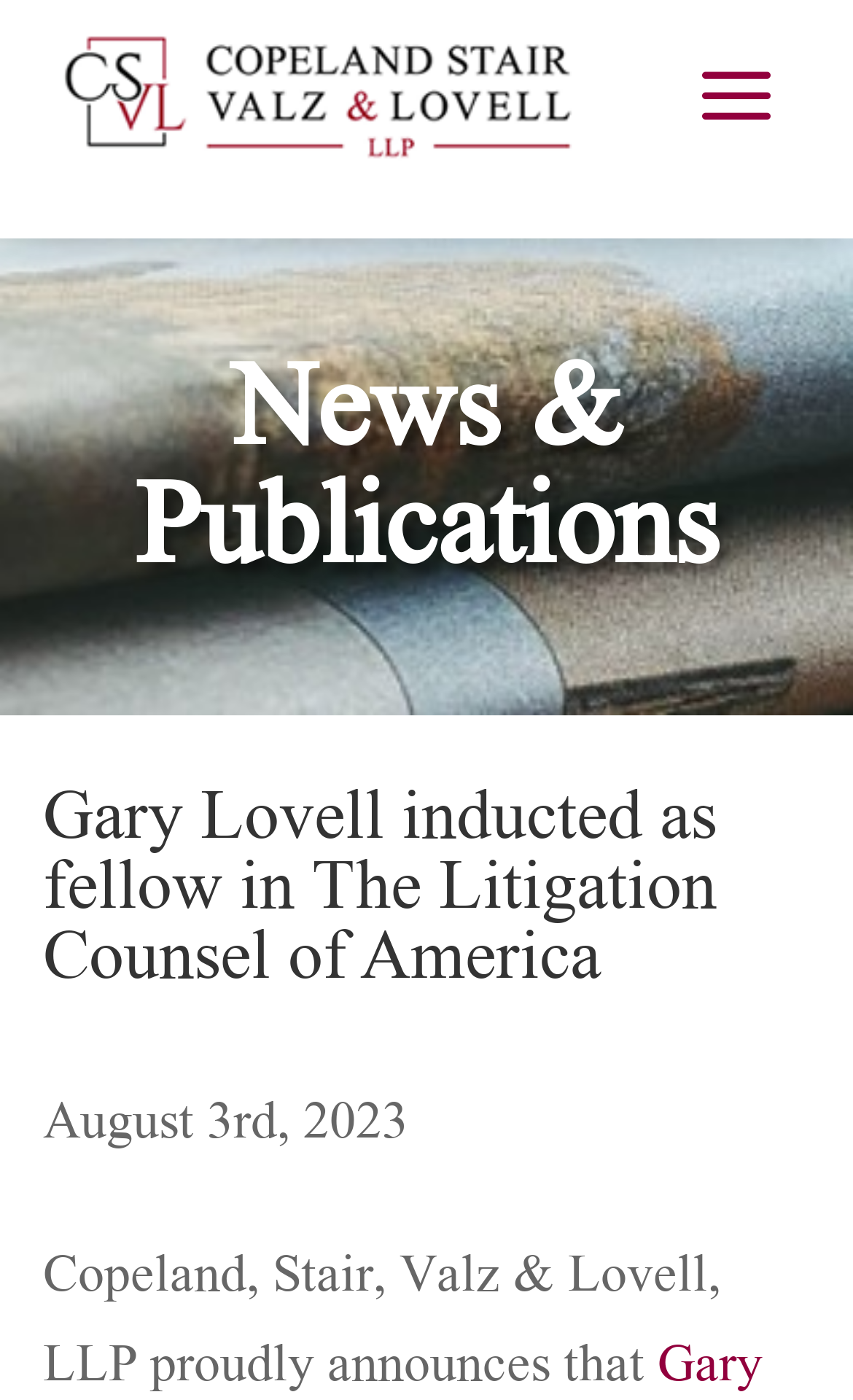Based on what you see in the screenshot, provide a thorough answer to this question: What is the name of the organization Gary Lovell is a fellow of?

I found the name of the organization by reading the heading element that contains the text 'Gary Lovell inducted as fellow in The Litigation Counsel of America' which is located near the top of the page.